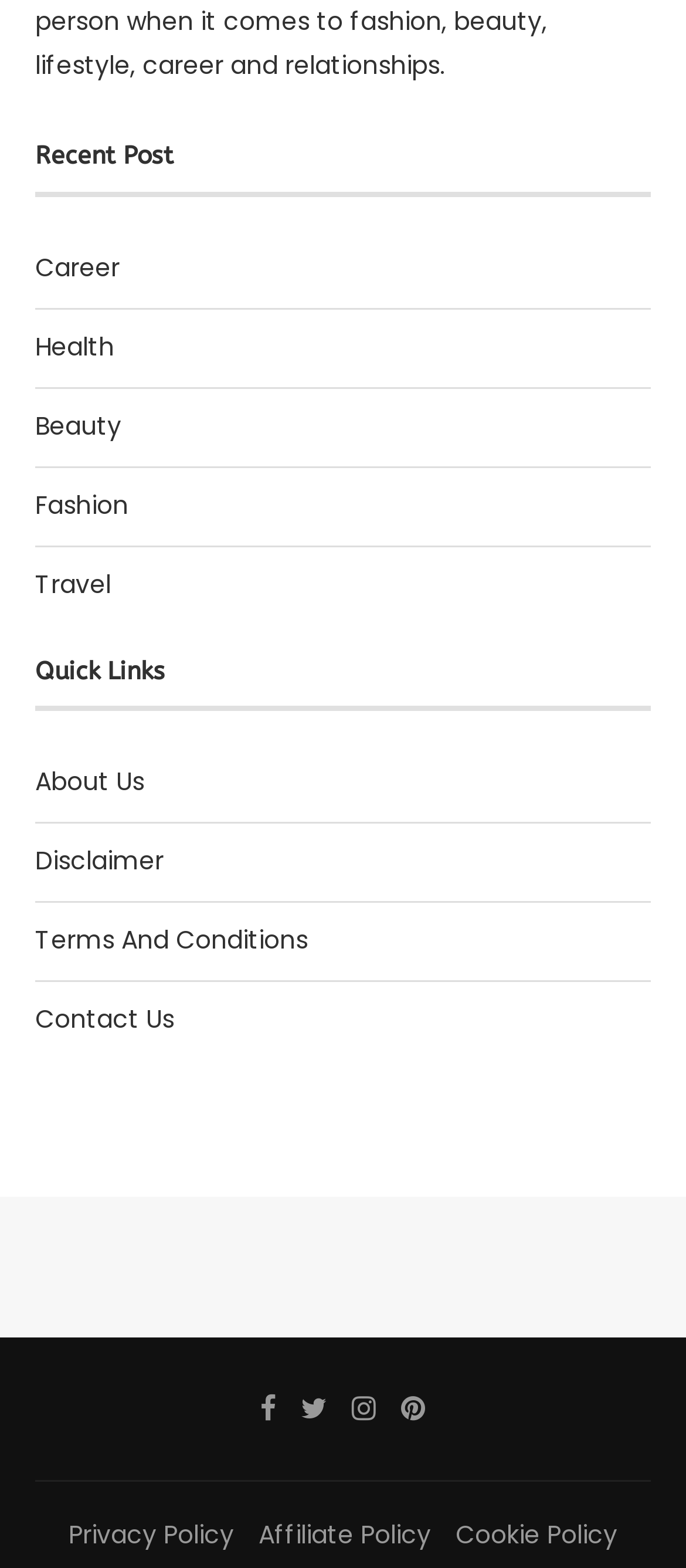Locate the bounding box coordinates of the clickable area needed to fulfill the instruction: "Read about us".

[0.051, 0.487, 0.21, 0.509]